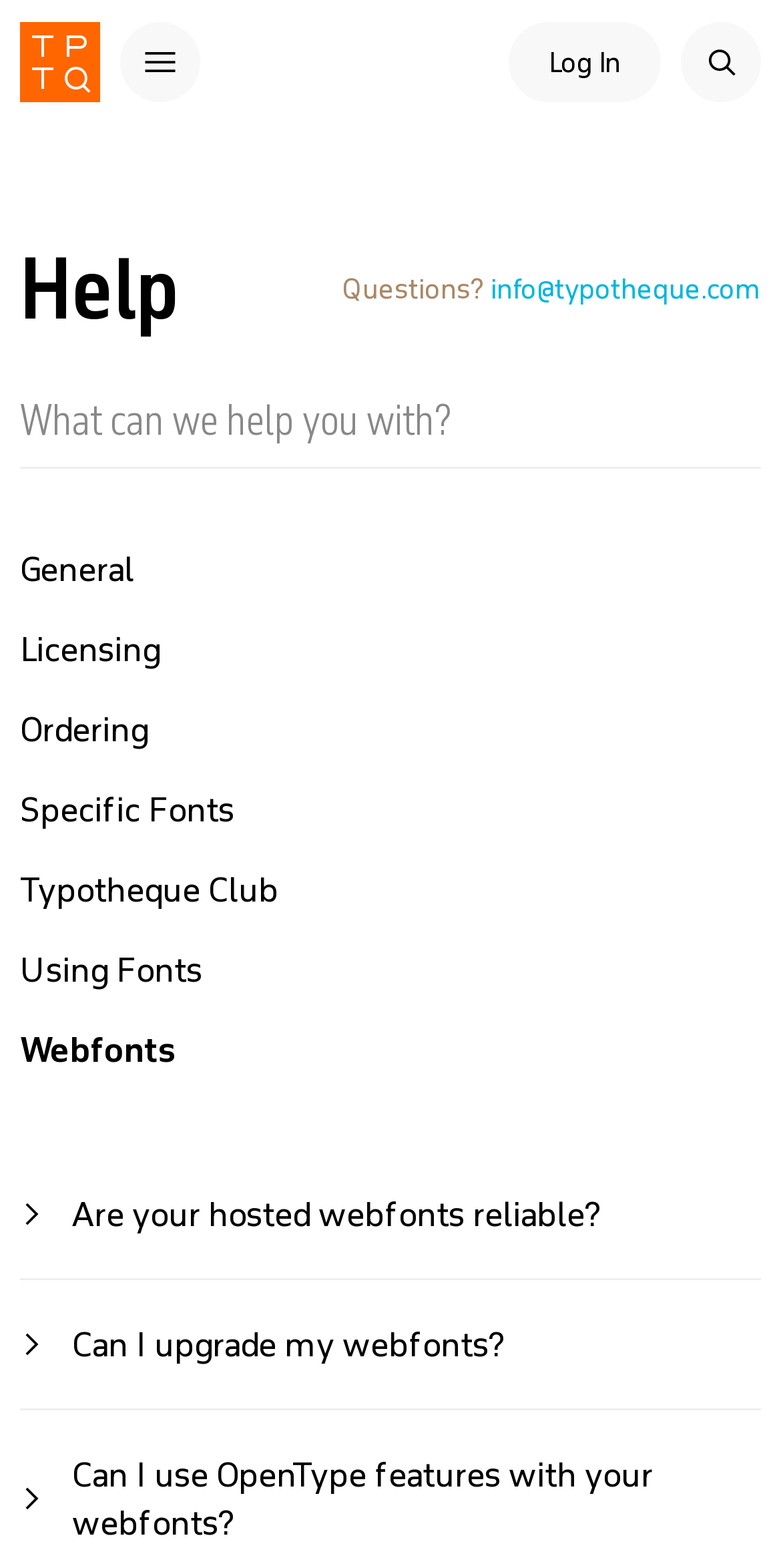How many images are there in the help section?
Please answer the question with a single word or phrase, referencing the image.

3